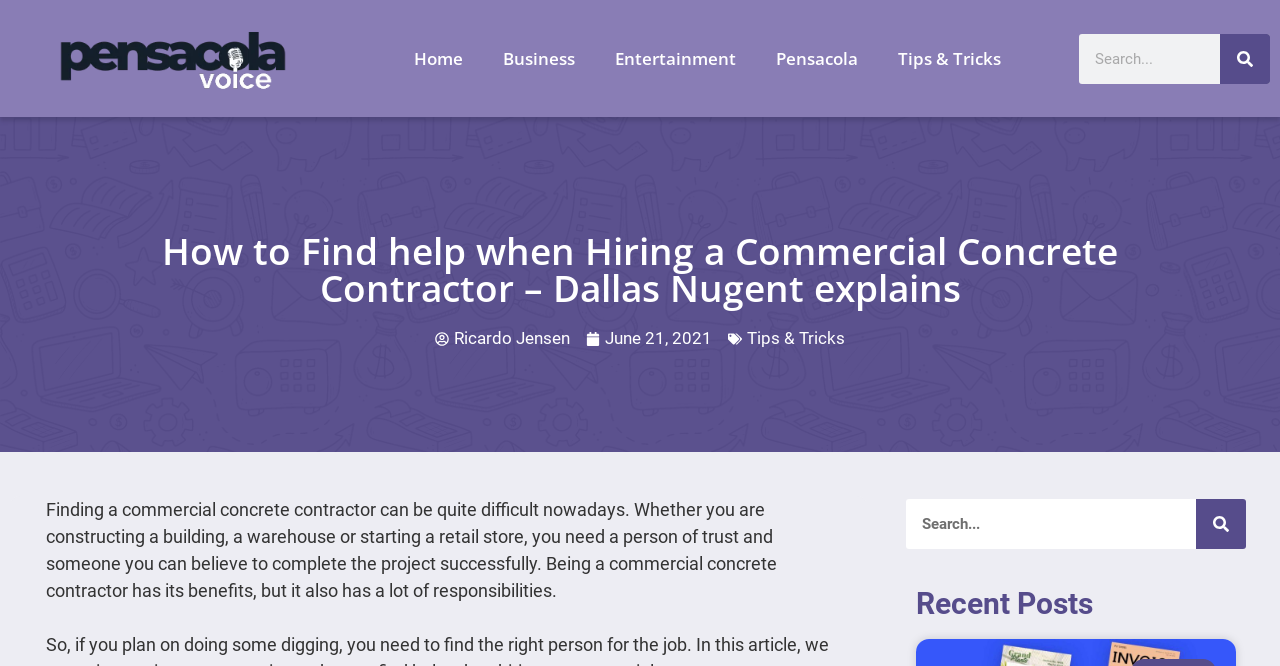Please determine the bounding box coordinates of the element's region to click for the following instruction: "Click the Pensacola Voice logo".

[0.018, 0.0, 0.253, 0.176]